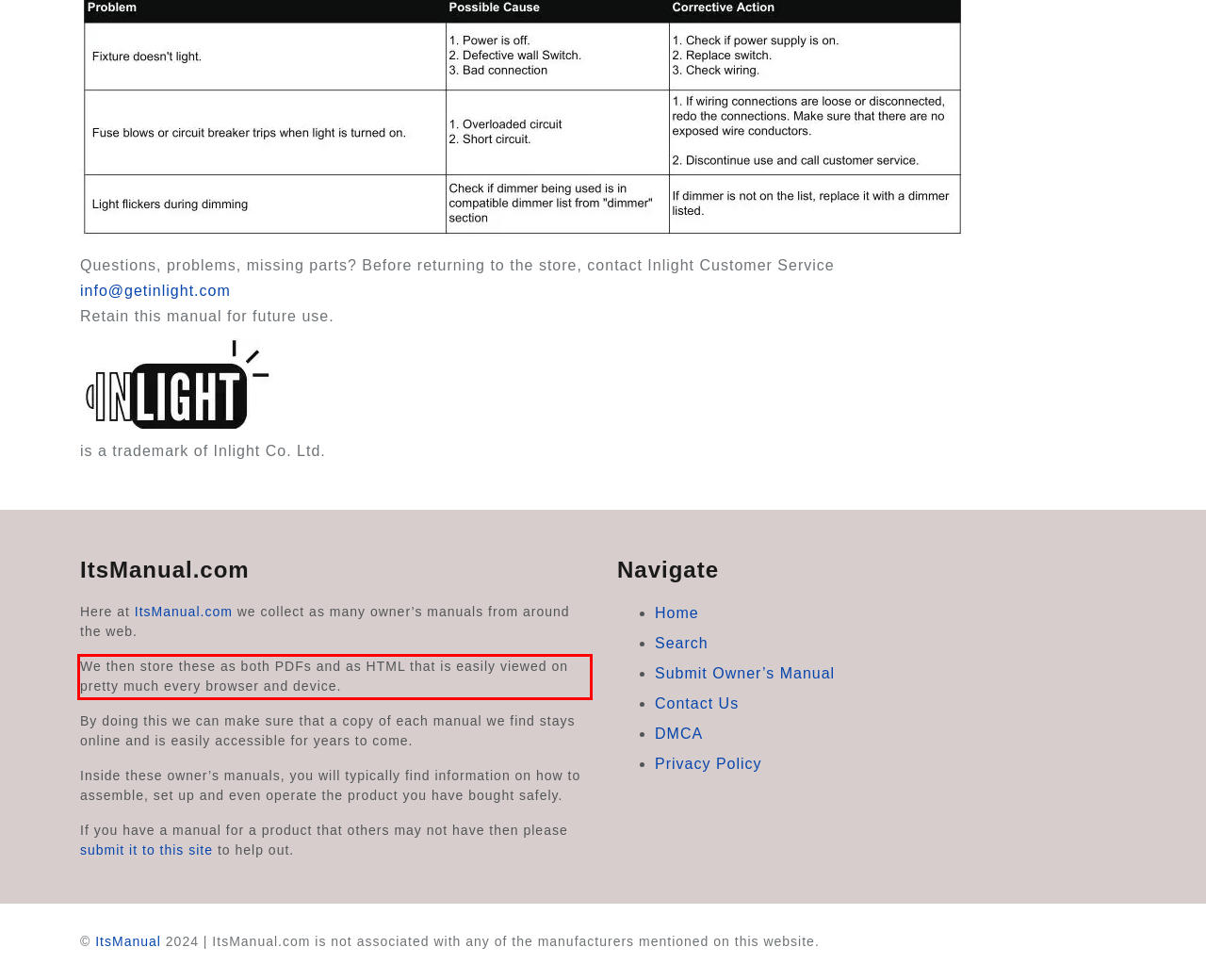View the screenshot of the webpage and identify the UI element surrounded by a red bounding box. Extract the text contained within this red bounding box.

We then store these as both PDFs and as HTML that is easily viewed on pretty much every browser and device.